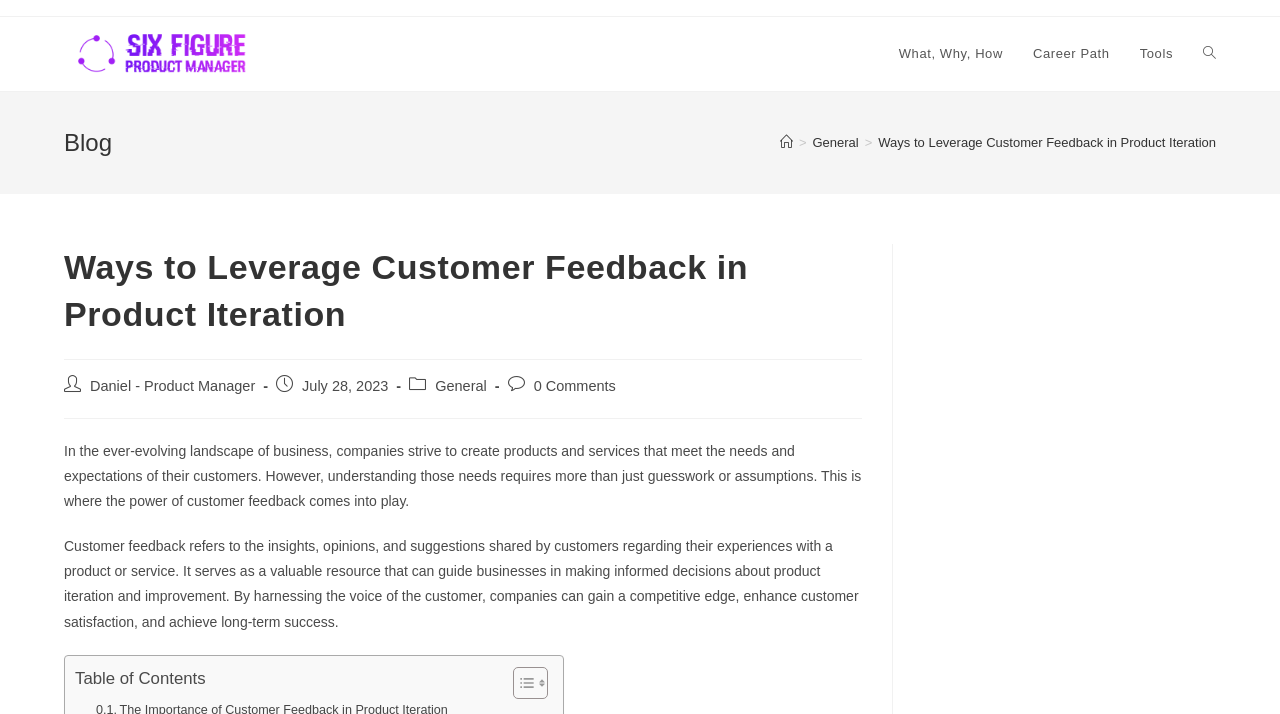Identify the bounding box coordinates of the area you need to click to perform the following instruction: "Search the website".

[0.928, 0.024, 0.962, 0.127]